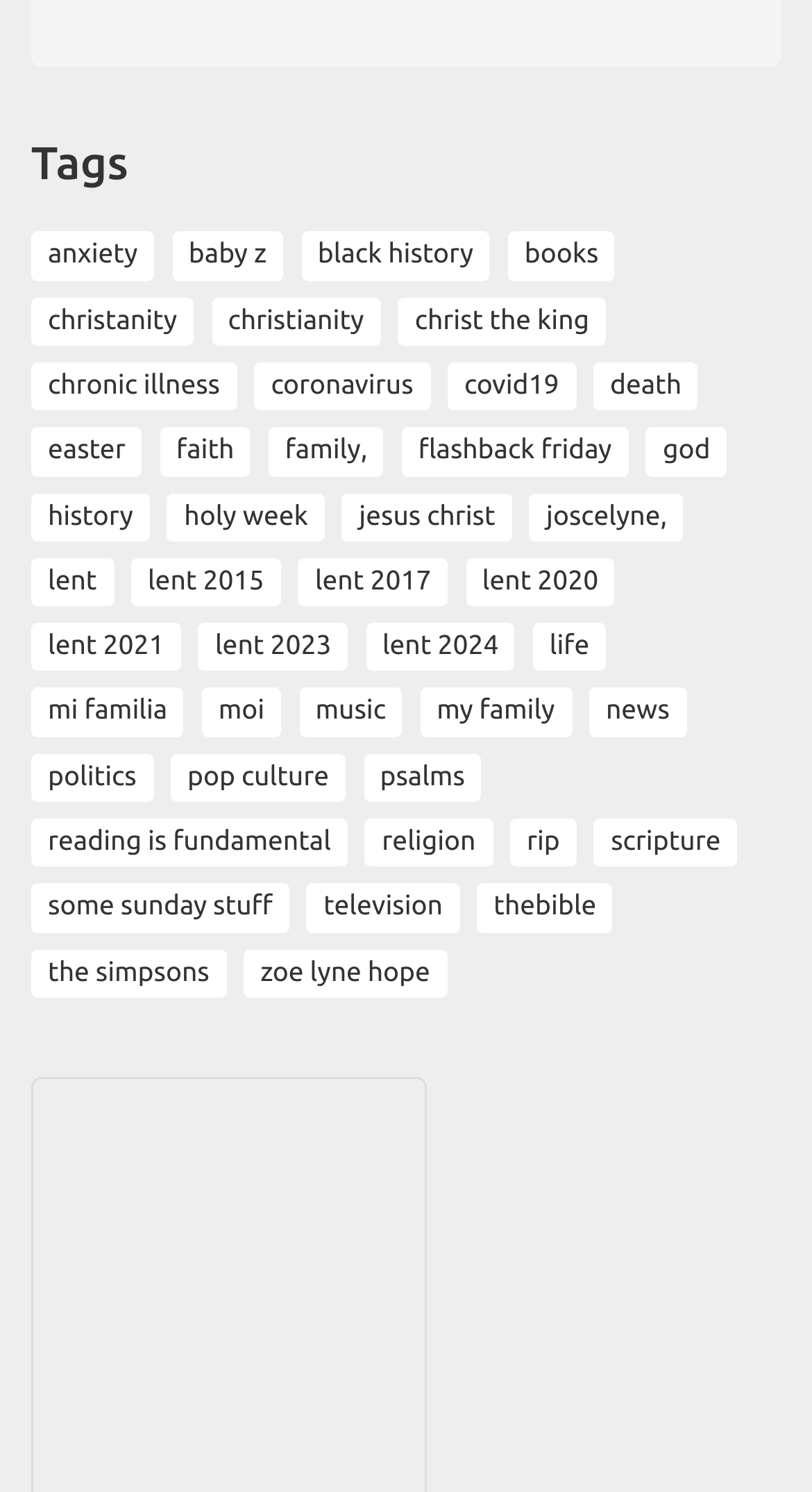Please determine the bounding box coordinates of the area that needs to be clicked to complete this task: 'Click on the 'Anxiety' tag'. The coordinates must be four float numbers between 0 and 1, formatted as [left, top, right, bottom].

[0.038, 0.155, 0.19, 0.188]